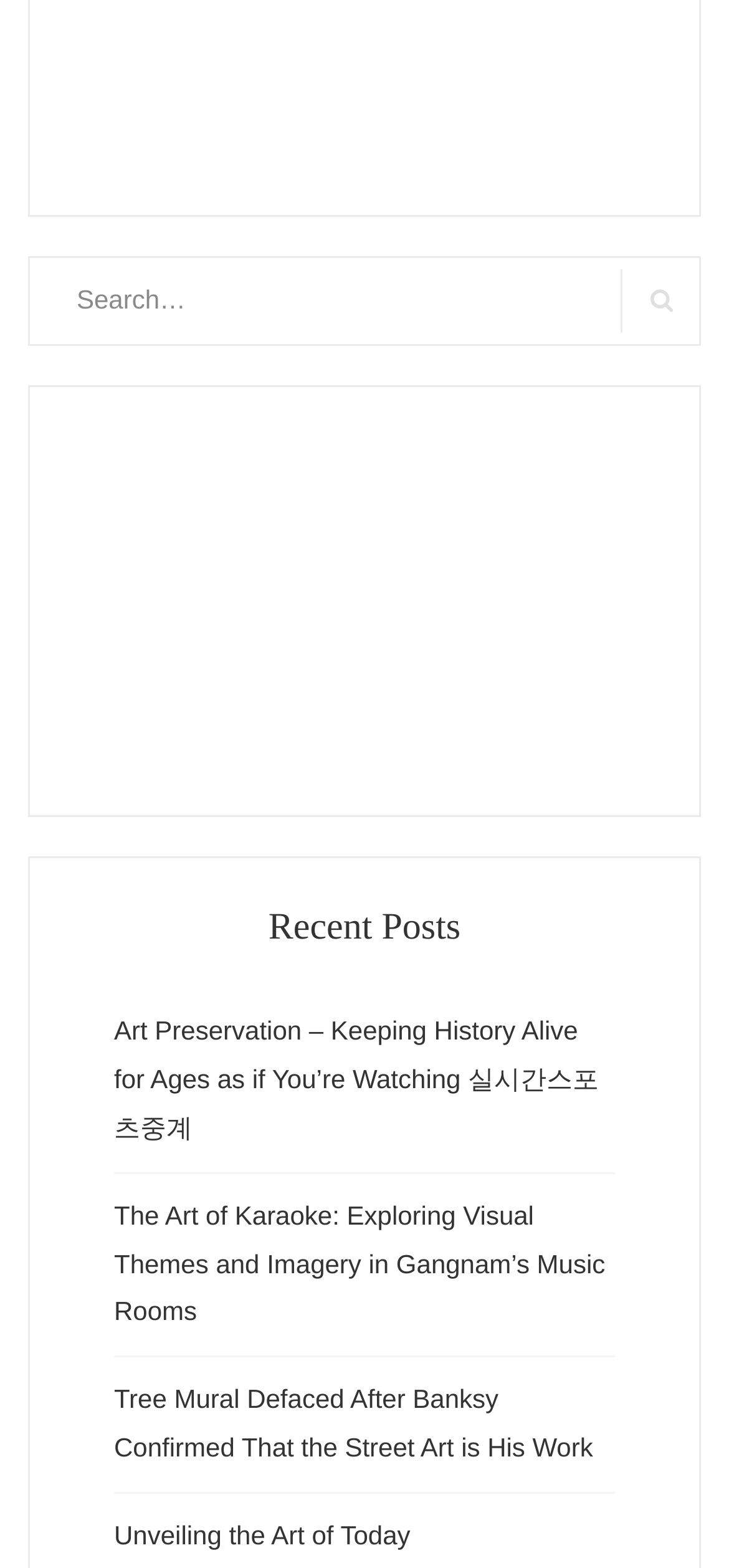Provide a short, one-word or phrase answer to the question below:
What is the purpose of the search box?

Search for posts